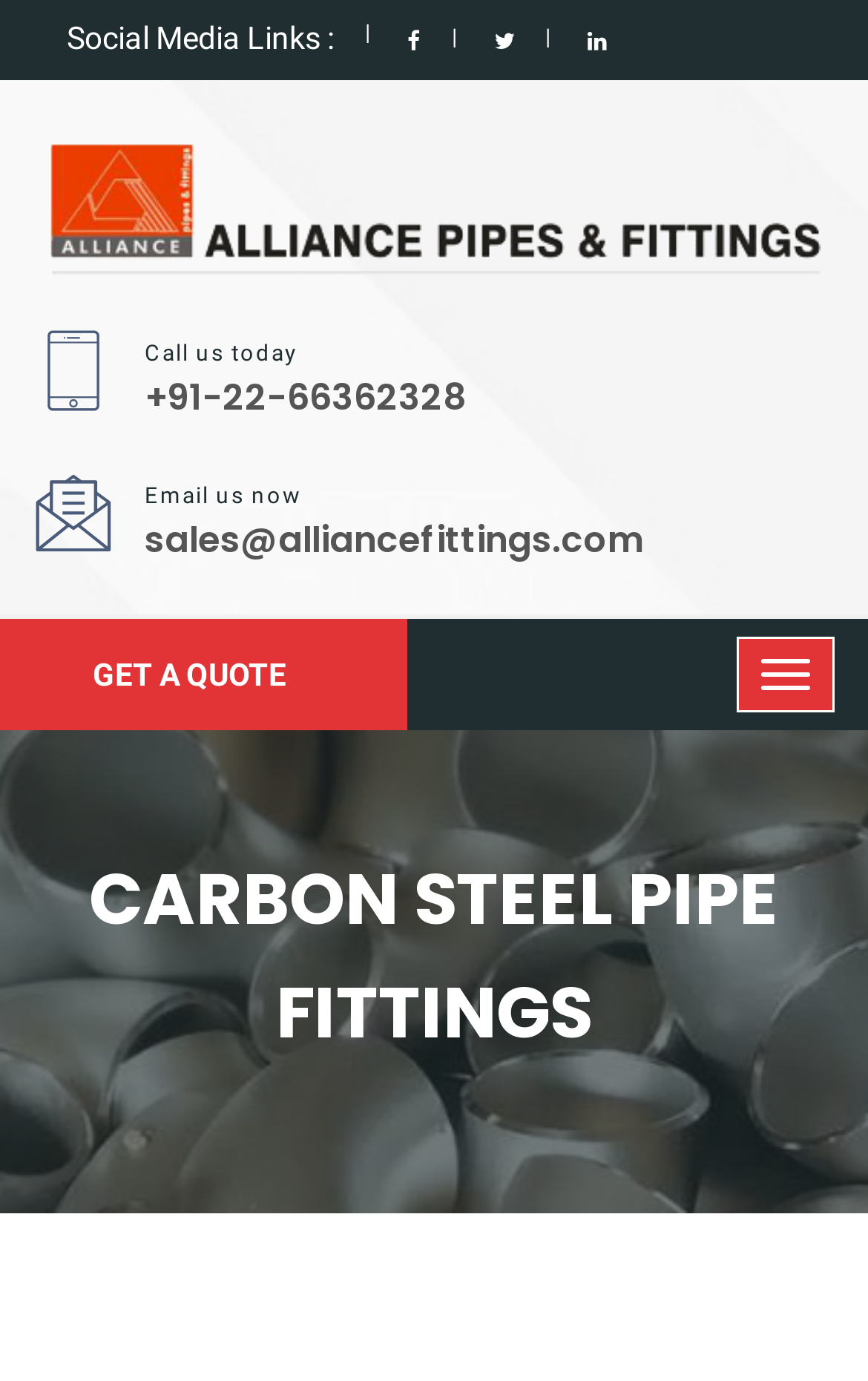Can you look at the image and give a comprehensive answer to the question:
What is the email address to contact the company?

I found the email address by looking at the 'Email us now' section, where it is listed as 'sales@alliancefittings.com'.